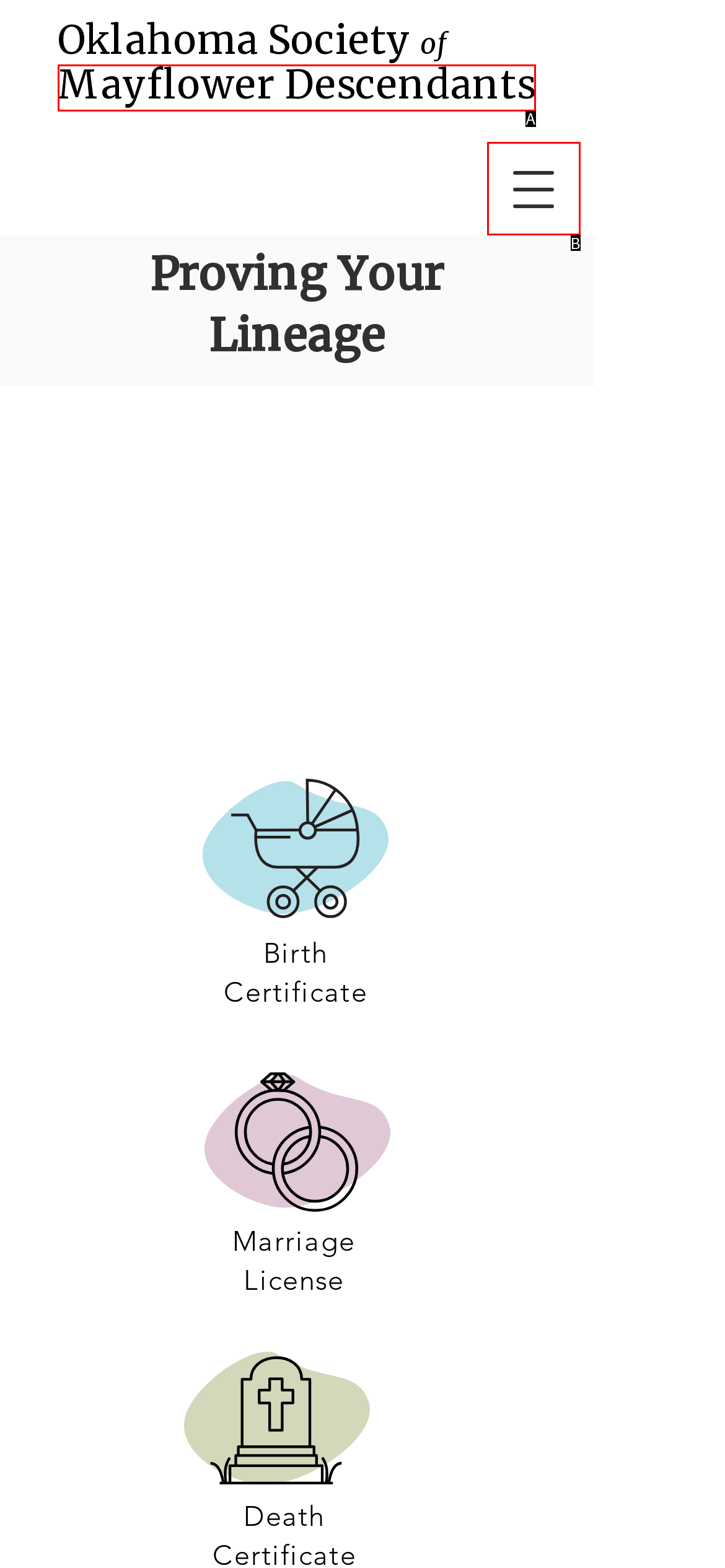From the description: Mayflower Descendants, identify the option that best matches and reply with the letter of that option directly.

A